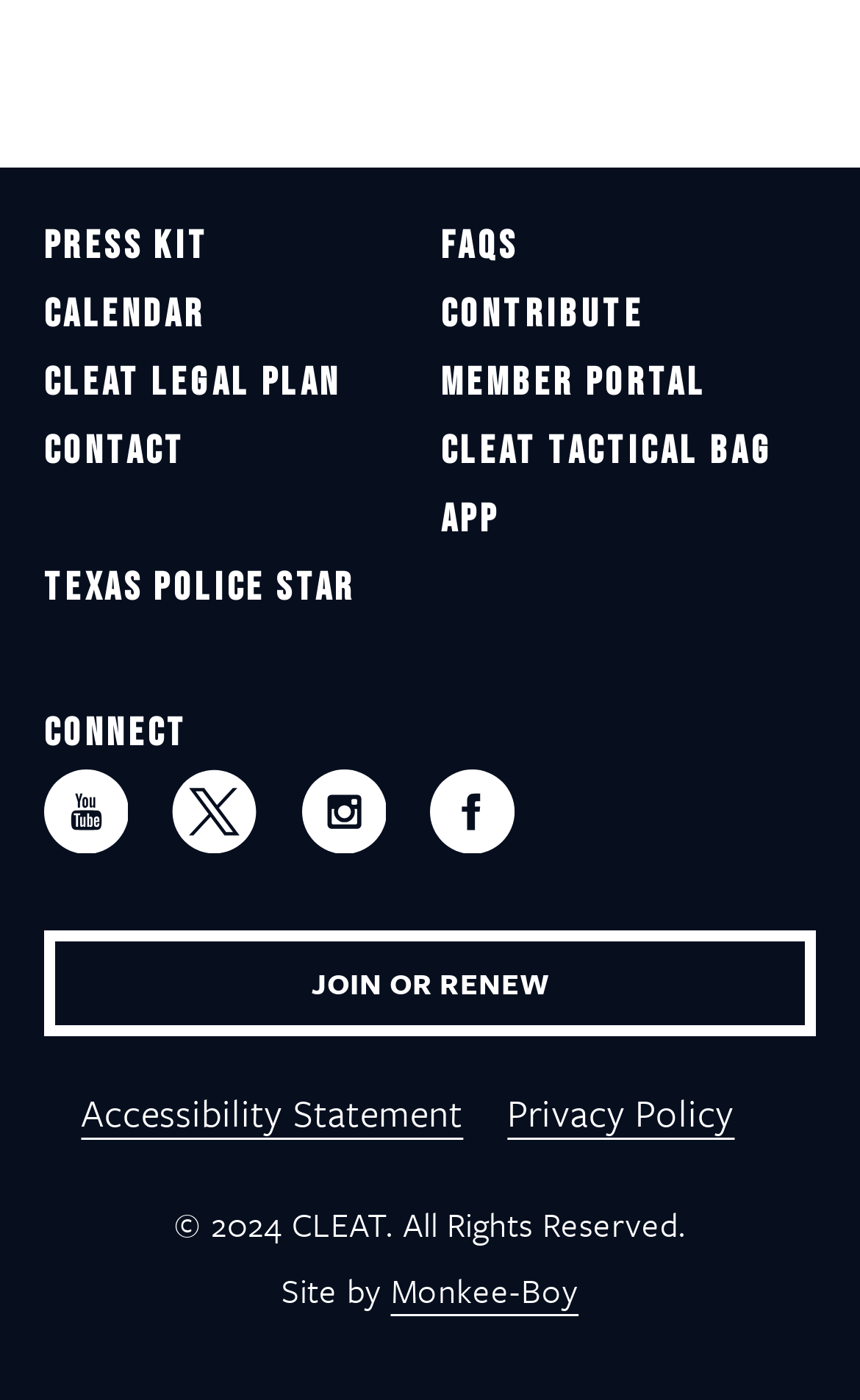Please identify the bounding box coordinates of the clickable area that will allow you to execute the instruction: "Open the YouTube channel".

[0.051, 0.549, 0.201, 0.61]